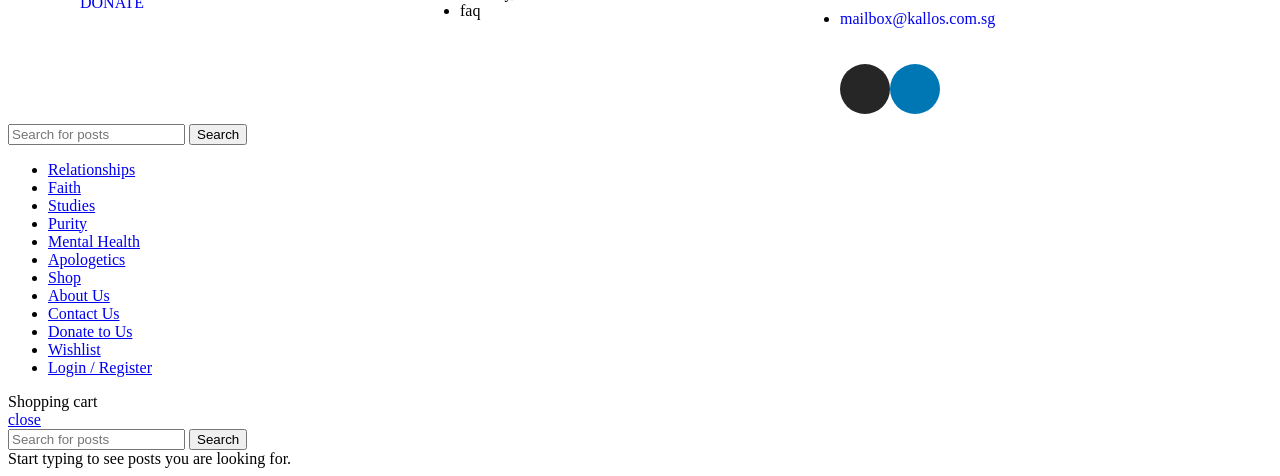Locate the bounding box coordinates of the element that needs to be clicked to carry out the instruction: "close the shopping cart". The coordinates should be given as four float numbers ranging from 0 to 1, i.e., [left, top, right, bottom].

[0.006, 0.863, 0.032, 0.898]